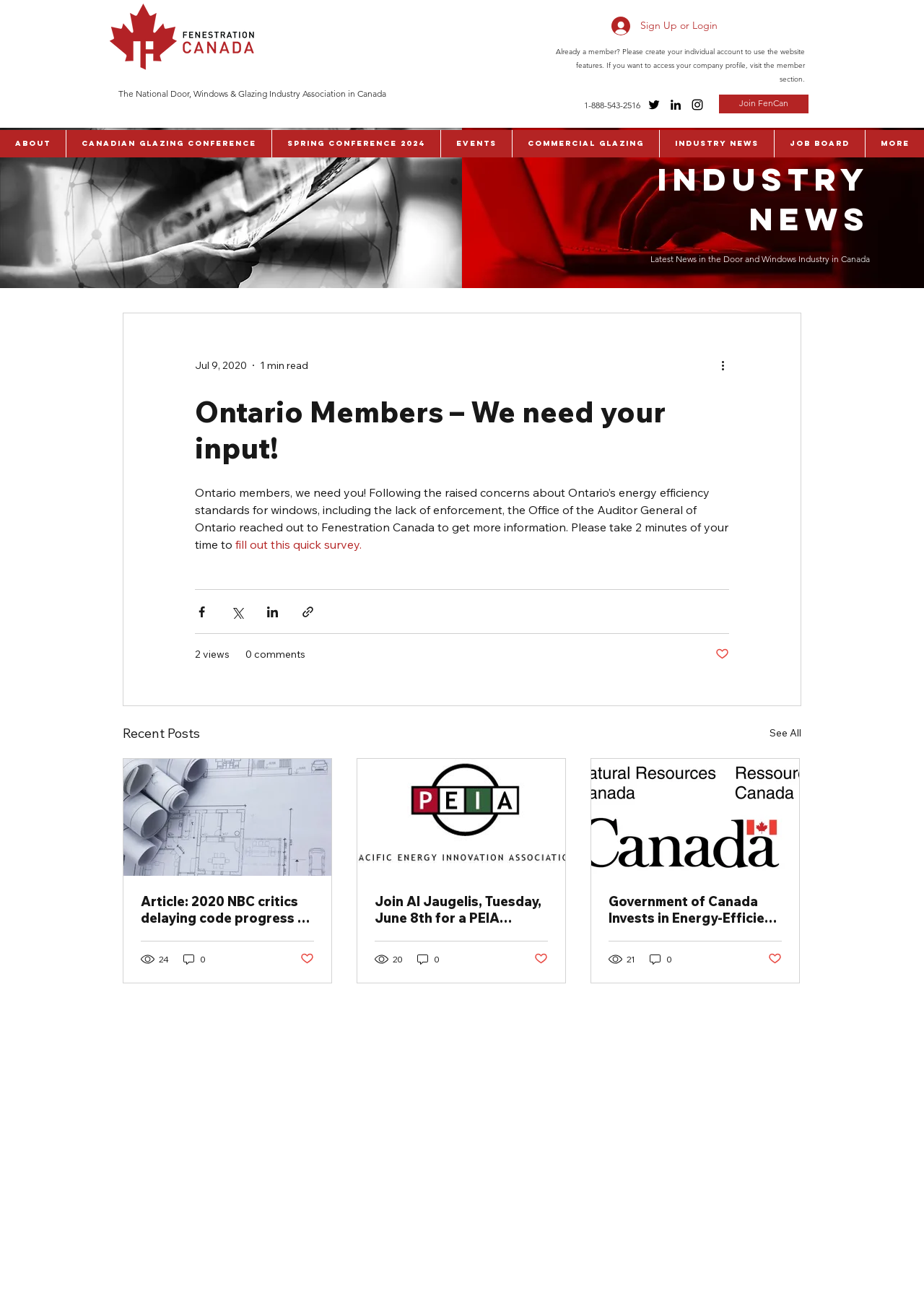Bounding box coordinates should be provided in the format (top-left x, top-left y, bottom-right x, bottom-right y) with all values between 0 and 1. Identify the bounding box for this UI element: Canadian Glazing Conference

[0.071, 0.099, 0.294, 0.12]